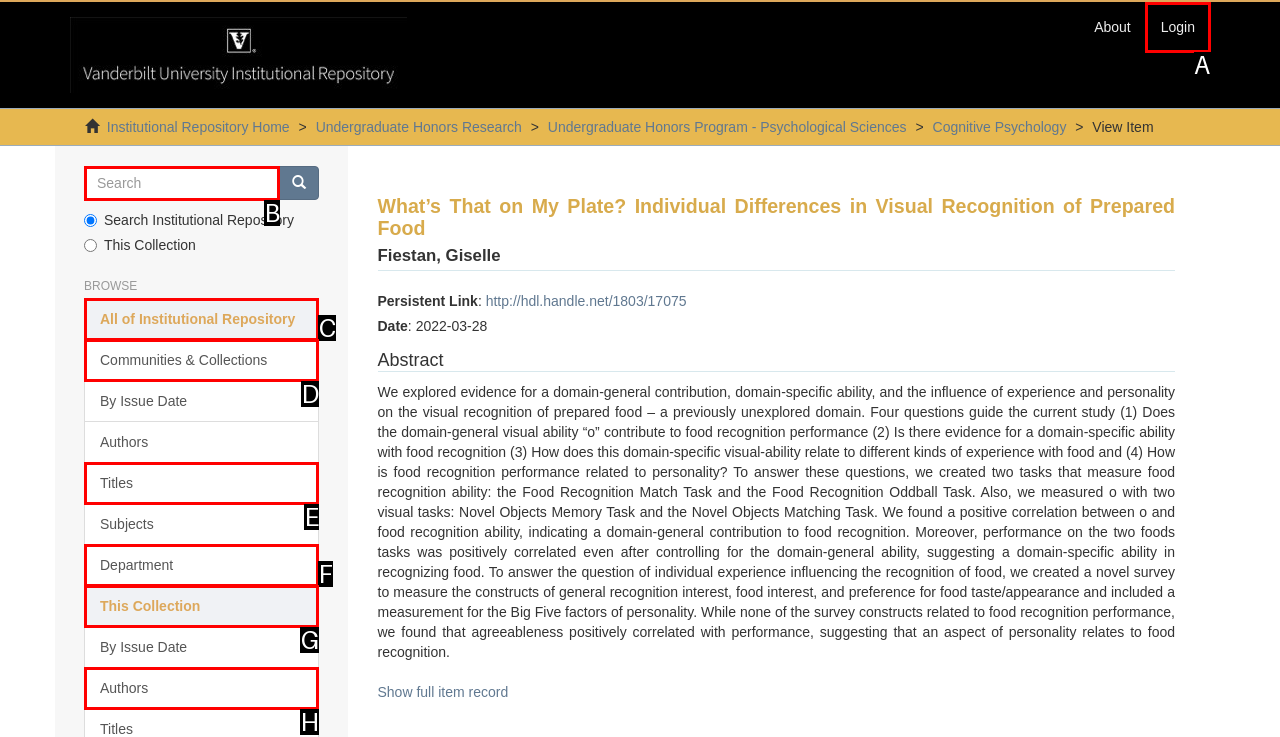From the choices given, find the HTML element that matches this description: Authors. Answer with the letter of the selected option directly.

H